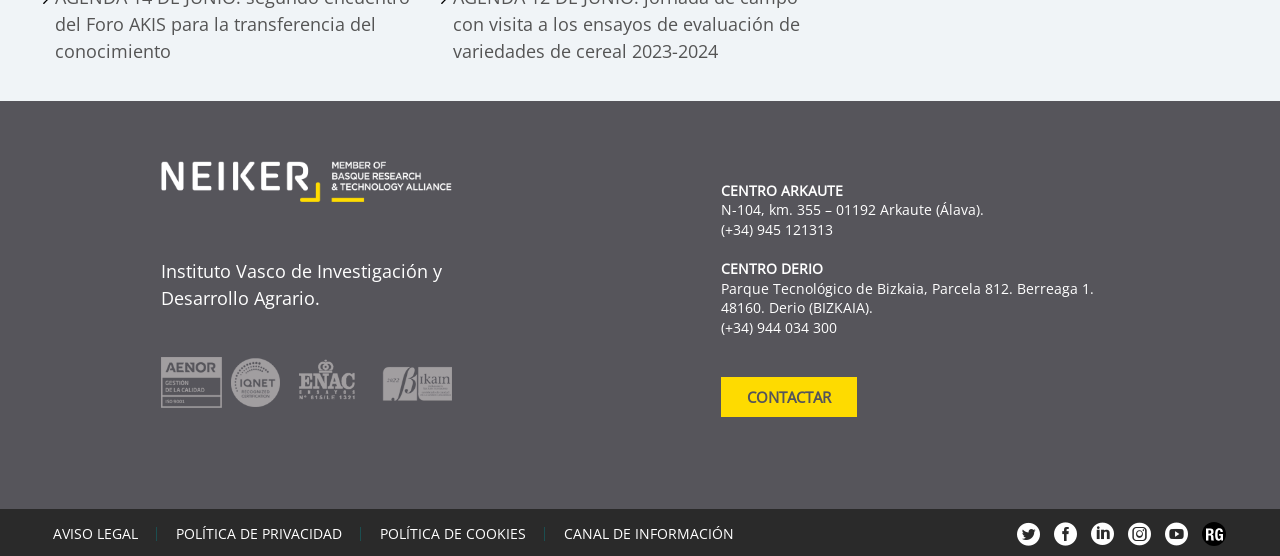Please give the bounding box coordinates of the area that should be clicked to fulfill the following instruction: "Go to the Derio center page". The coordinates should be in the format of four float numbers from 0 to 1, i.e., [left, top, right, bottom].

[0.563, 0.466, 0.643, 0.501]